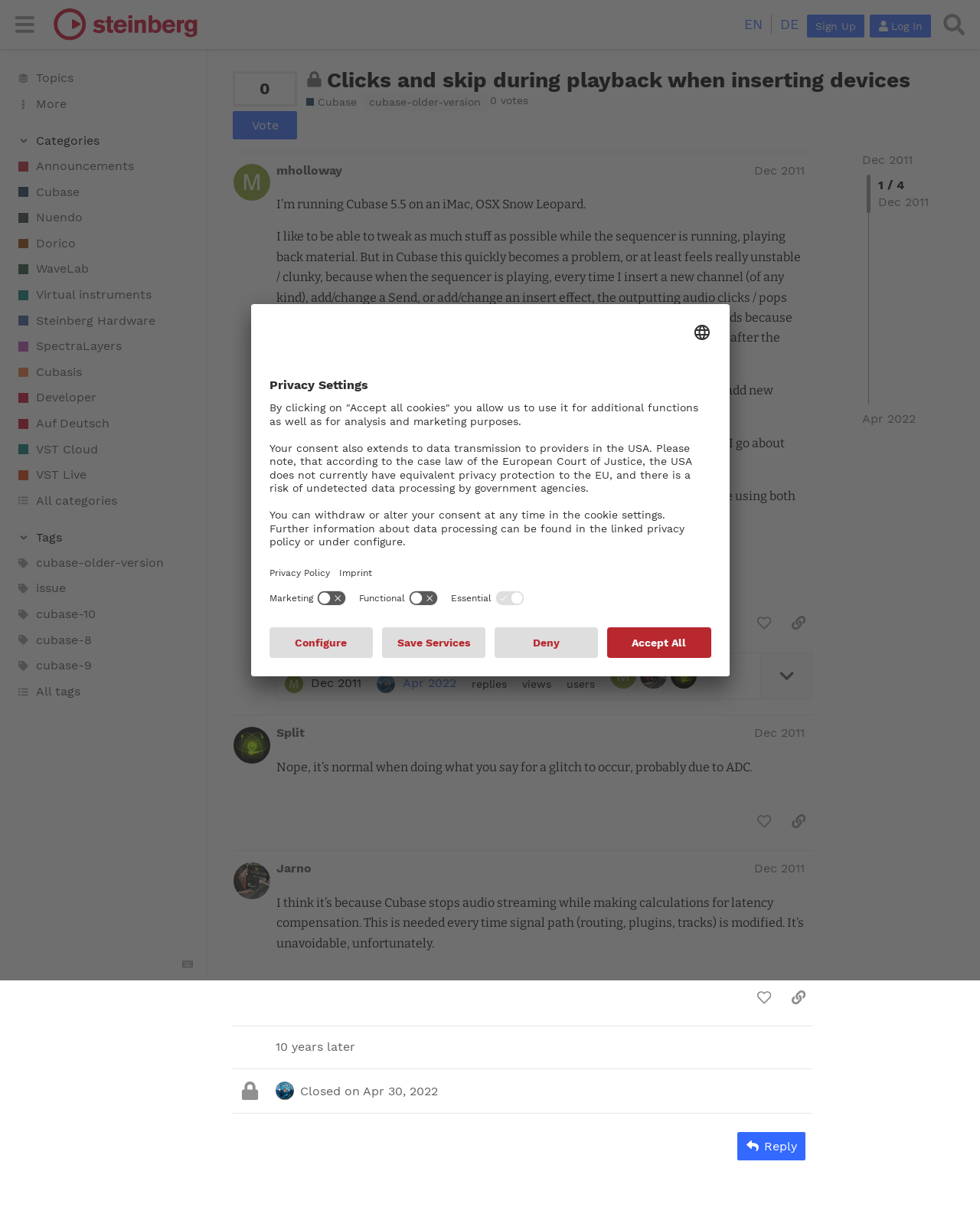Summarize the webpage with a detailed and informative caption.

This webpage is a forum discussion page on Steinberg Forums, specifically about Cubase, a music production software. At the top, there is a header section with a button to toggle the sidebar, a link to Steinberg Forums, and language options. On the right side of the header, there are buttons for signing up, logging in, and searching.

Below the header, there is a main section with a list of links to various categories, including Announcements, Cubase, Nuendo, and more. Each category has an associated image. There is also a section for tags, with links to specific tags like "cubase-older-version" and "issue".

The main content of the page is a discussion thread, with the topic title "Clicks and skip during playback when inserting devices - Cubase" at the top. The topic is closed, and there is a notice indicating that it no longer accepts new replies. Below the topic title, there is a link to the Cubase category and a list of tags associated with the topic.

The first post in the thread is from a user named "mholloway" and is dated December 2011. The post describes an issue with Cubase 5.5, where inserting new channels or adding effects causes the audio to click and skip briefly. The user is asking if this is normal behavior and if there are any solutions to the problem. The post is followed by a series of buttons, including "like this post", "copy a link to this post to clipboard", and a button with a generic icon.

At the bottom of the page, there are links to navigate to other pages in the thread, with a pagination indicator showing that this is page 1 of 4.